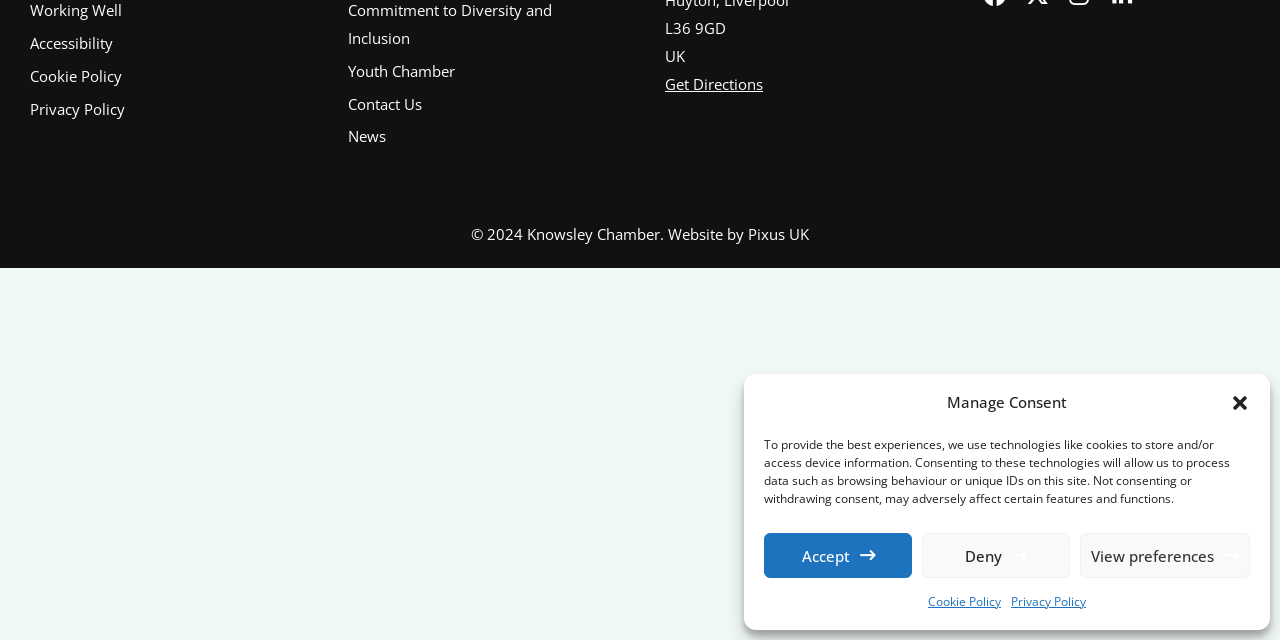Locate the bounding box of the UI element defined by this description: "Buy now with ShopPayBuy with". The coordinates should be given as four float numbers between 0 and 1, formatted as [left, top, right, bottom].

None